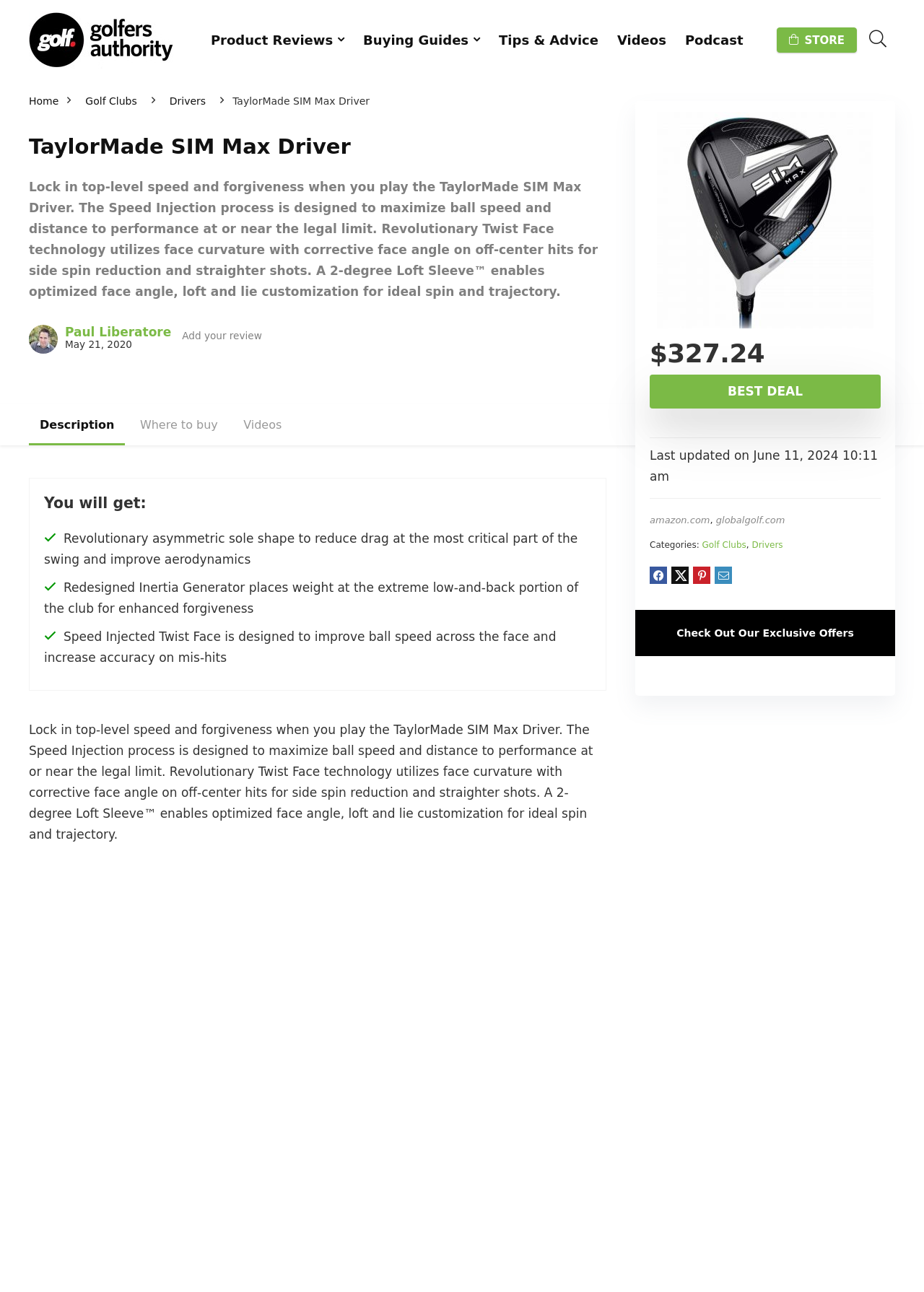Point out the bounding box coordinates of the section to click in order to follow this instruction: "Read the review by Paul Liberatore".

[0.031, 0.251, 0.062, 0.274]